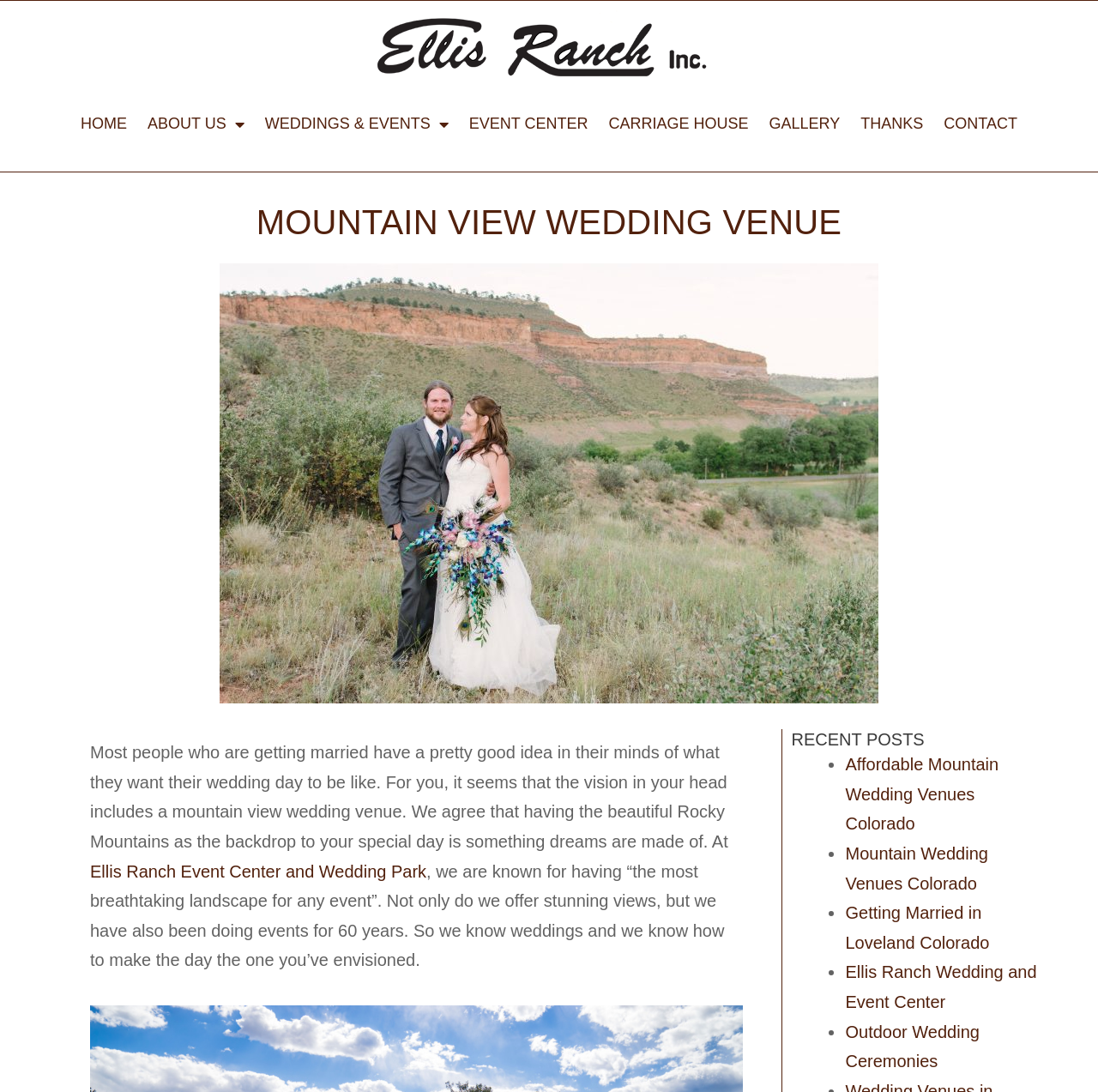What is the location of the wedding venue?
Provide a well-explained and detailed answer to the question.

I found the answer by reading the text 'Getting Married in Loveland Colorado' which is located in the recent posts section, and also by understanding the context of the webpage which is about a mountain view wedding venue in Colorado.